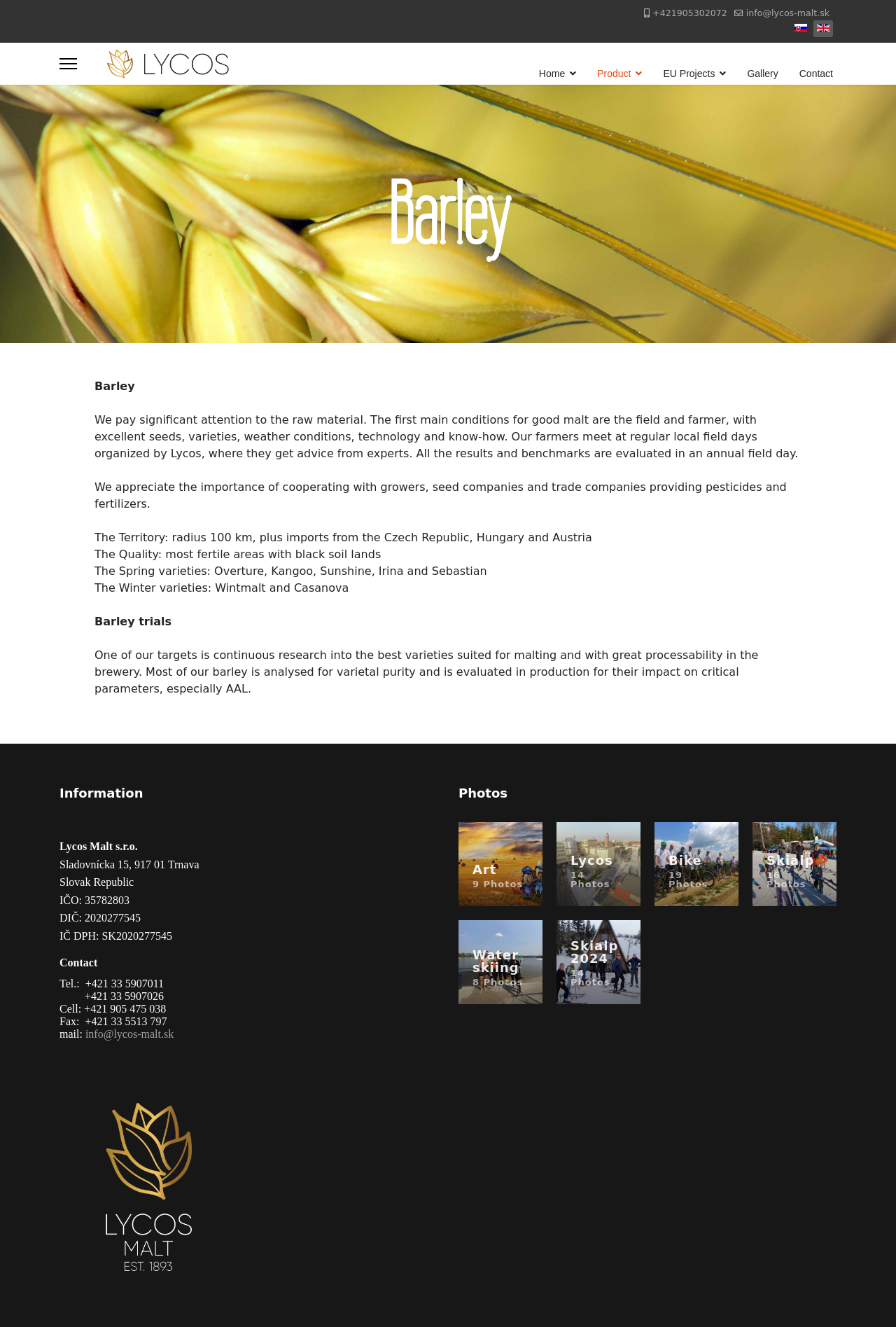Please determine the bounding box coordinates of the element's region to click in order to carry out the following instruction: "Click the 'Menu' link". The coordinates should be four float numbers between 0 and 1, i.e., [left, top, right, bottom].

[0.066, 0.032, 0.086, 0.064]